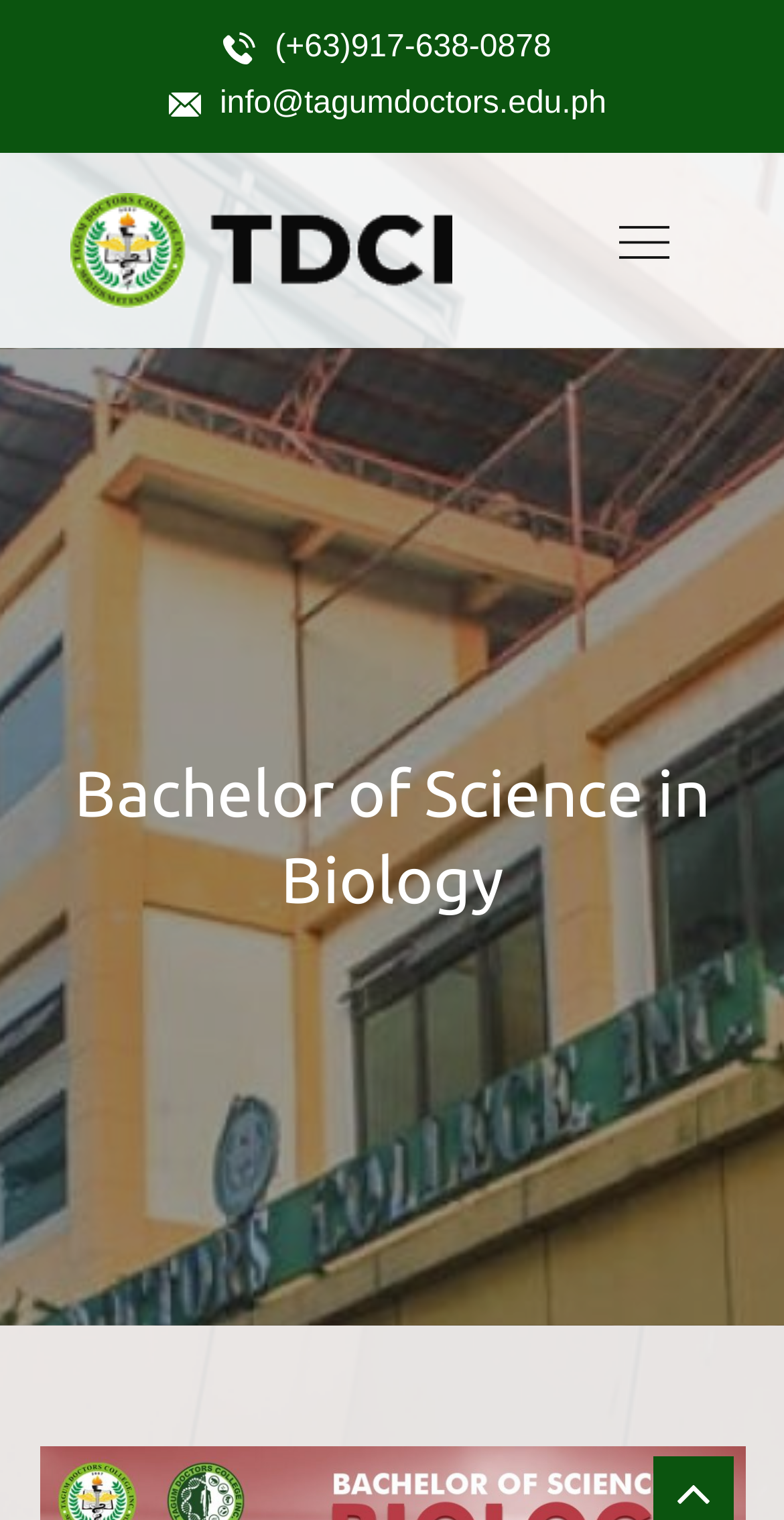How many links are there in the top section?
Ensure your answer is thorough and detailed.

I counted the number of link elements in the top section of the webpage, which are '+63)917-638-0878', 'info@tagumdoctors.edu.ph', and 'Tagum Doctors College'. There are three links in total.